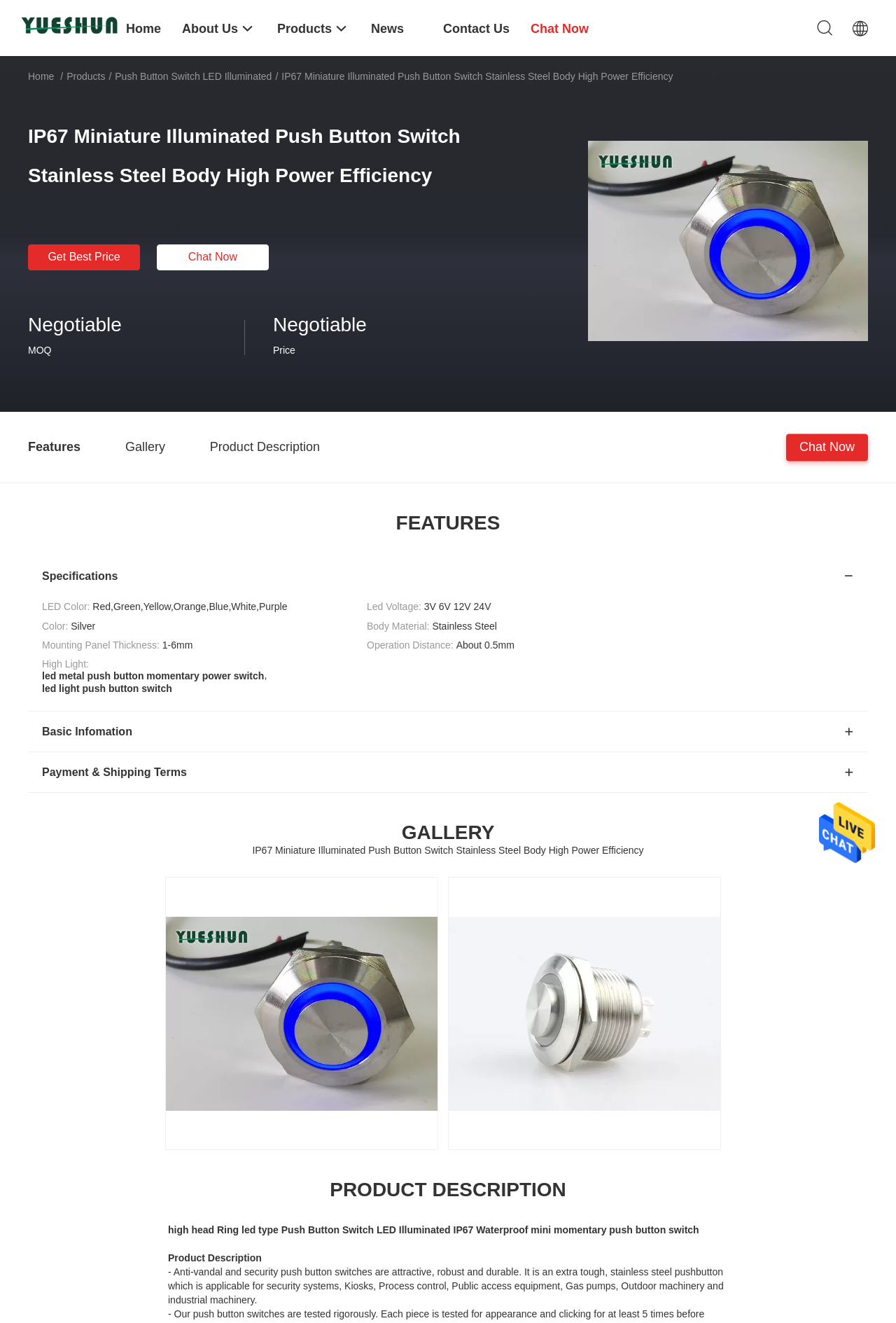Consider the image and give a detailed and elaborate answer to the question: 
What is the operation distance of the push button switch?

I found the operation distance of the push button switch by looking at the specifications section and finding the 'Operation Distance' field, which has the value 'About 0.5mm'.